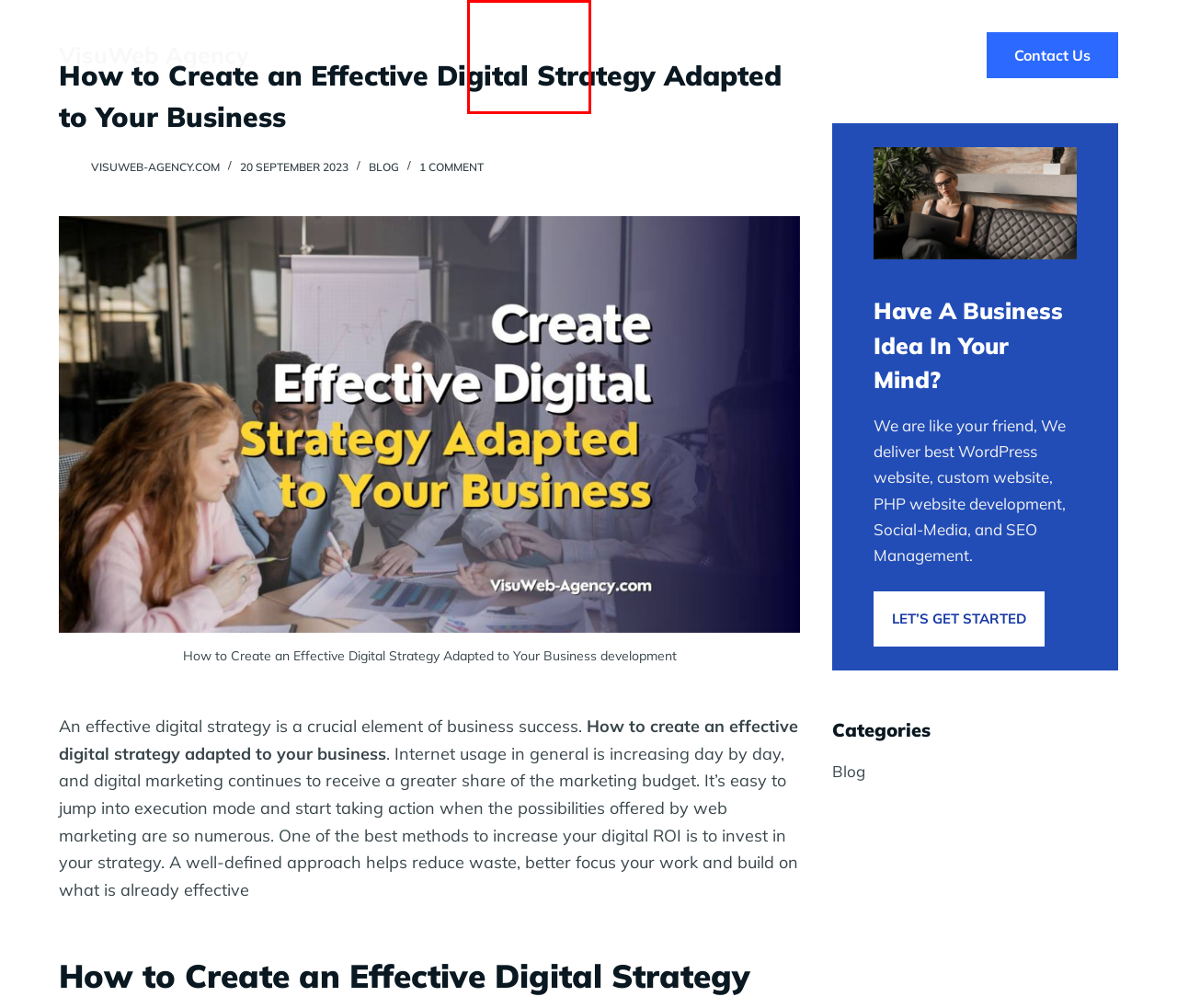You are provided with a screenshot of a webpage containing a red rectangle bounding box. Identify the webpage description that best matches the new webpage after the element in the bounding box is clicked. Here are the potential descriptions:
A. Blog - Visuweb Agency
B. Benefits of Working With a Digital Marketing Agency - Visuweb Agency
C. Home - Visuweb Agency
D. visuweb-agency.com - Visuweb Agency
E. Right Way To Customization WordPress Theme 2023 ? - Visuweb Agency
F. Cg Collywood News, Chhattisgarh New Film News, Cg Film News | Chhattisgarh Actors
G. Services - Visuweb Agency
H. About Us - Visuweb Agency

G